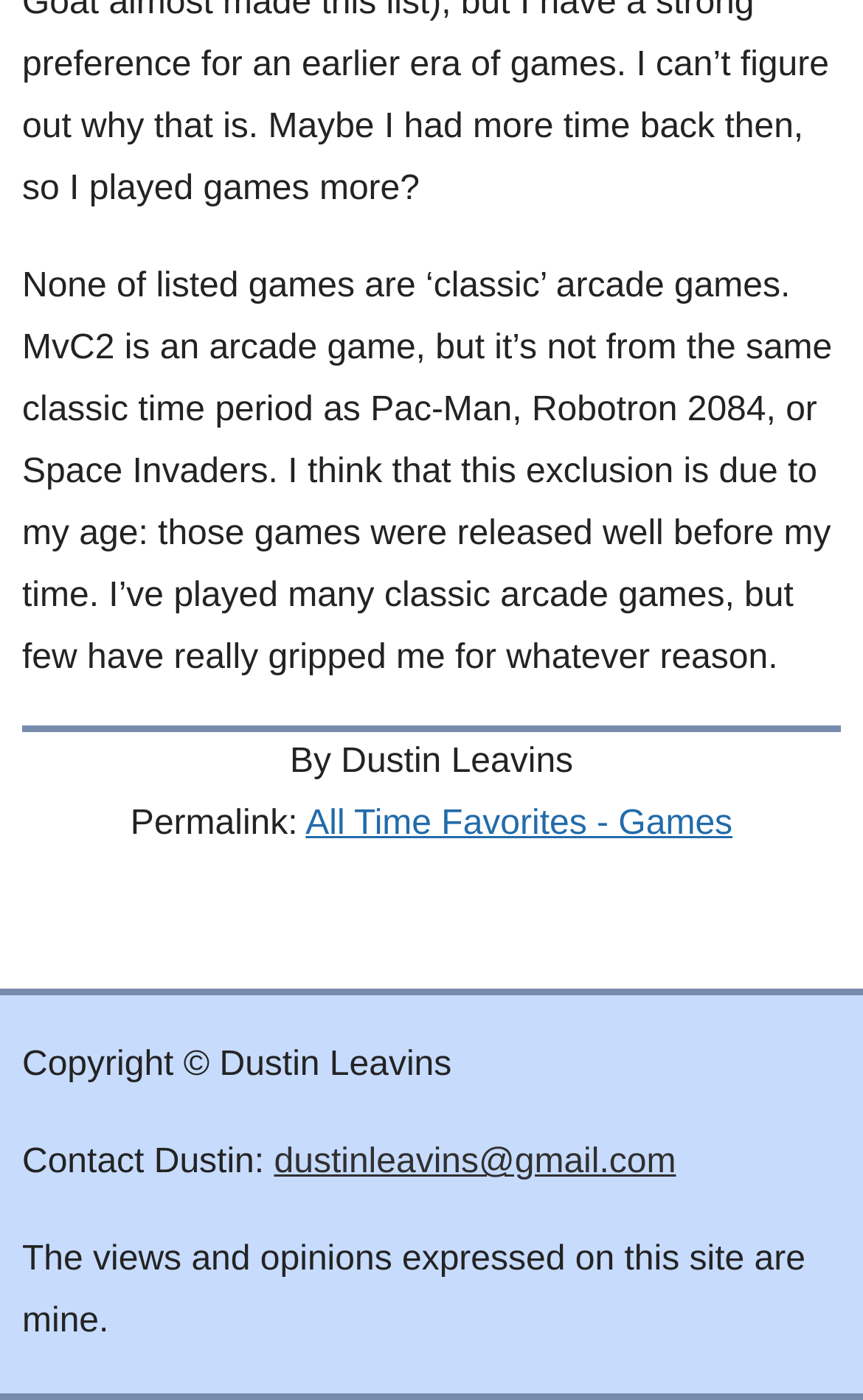What is the author's name?
Can you provide an in-depth and detailed response to the question?

The author's name can be found in the footer section of the webpage, where it is written 'By Dustin Leavins'.